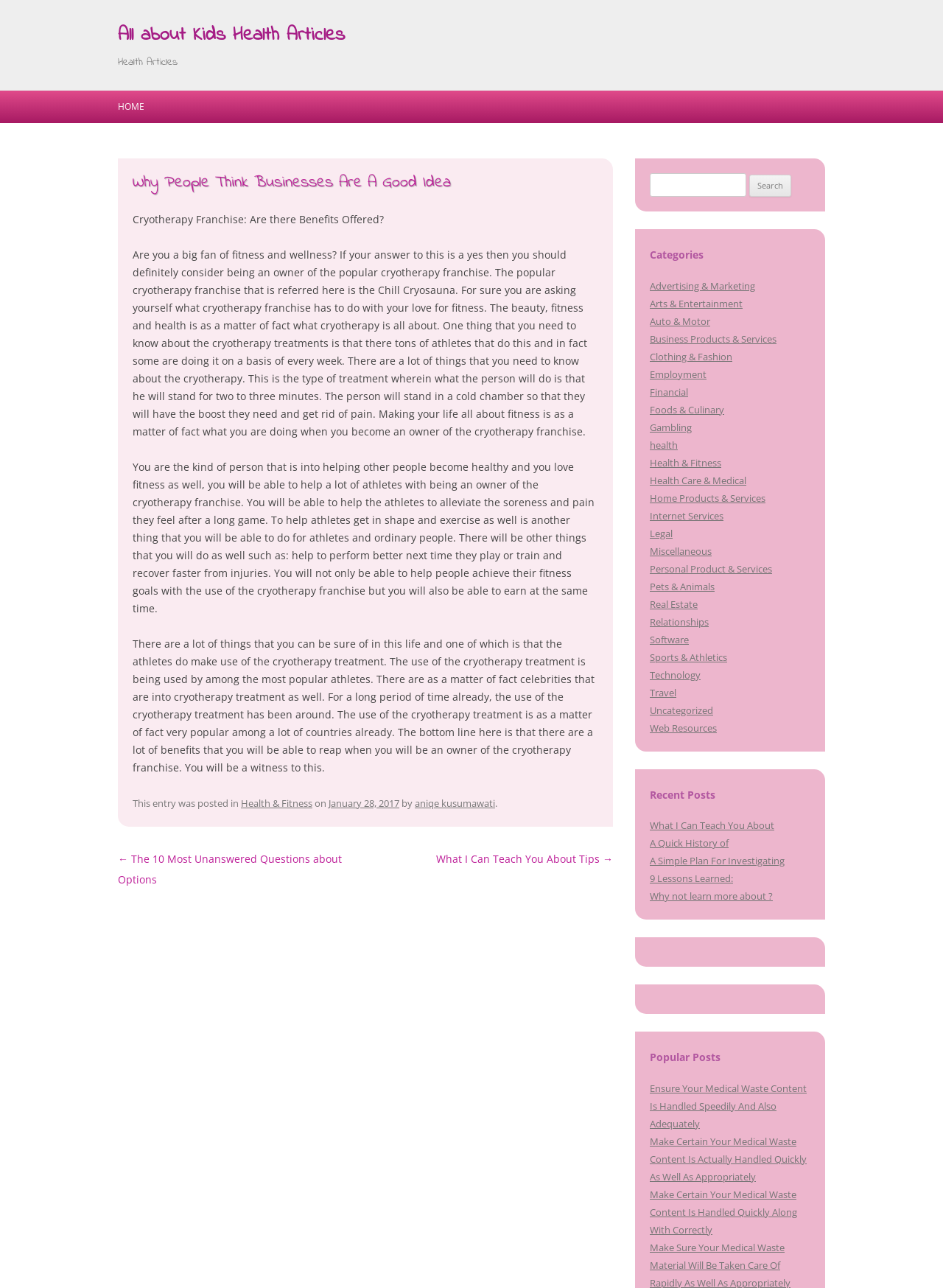What is the name of the author of the article?
Using the image, provide a concise answer in one word or a short phrase.

aniqe kusumawati